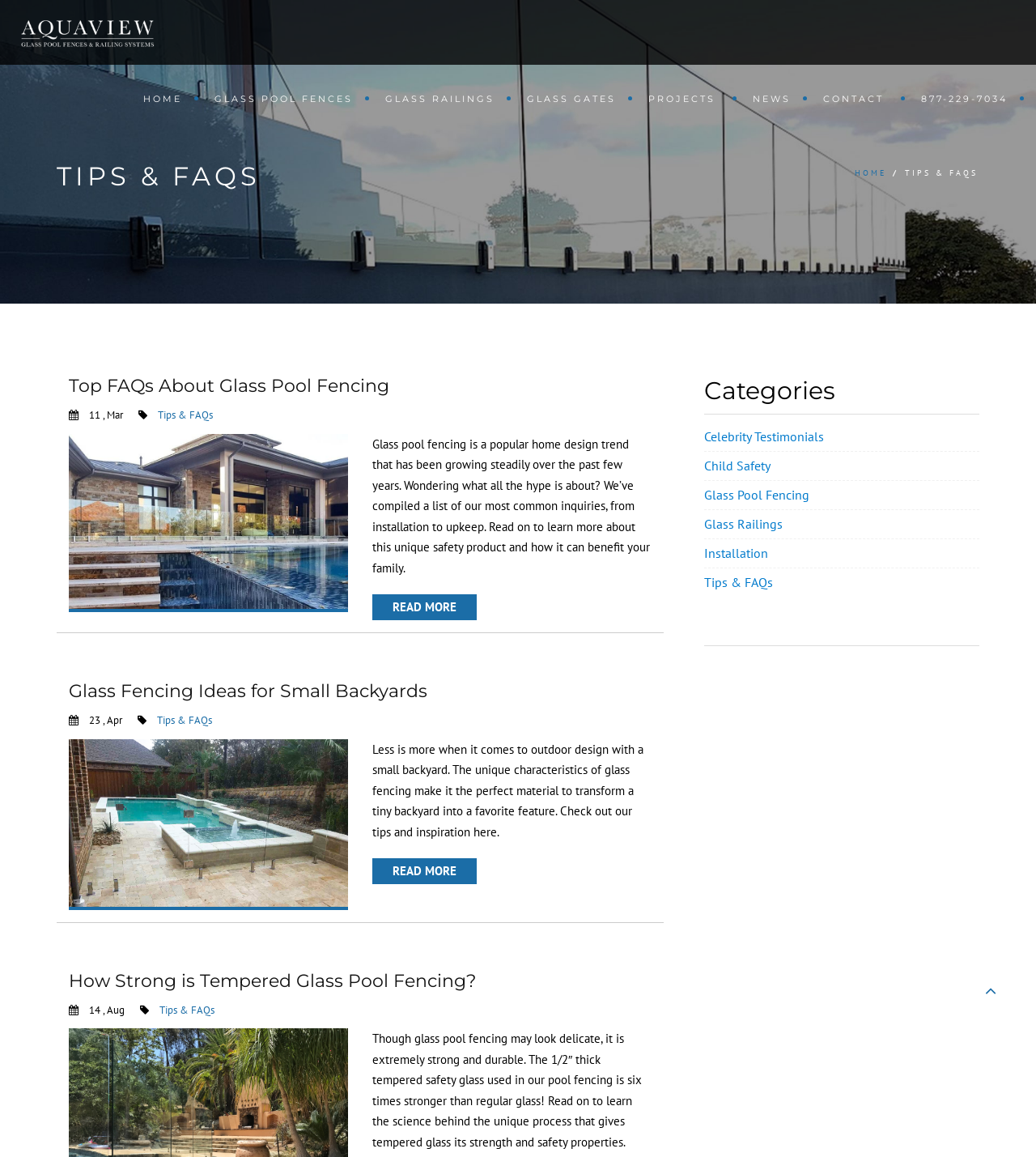Give a comprehensive overview of the webpage, including key elements.

The webpage is about Glass Pool Fences and Glass Railings by Aquaview. At the top left, there is a logo of Aquaview, which is an image with a link to the homepage. Next to the logo, there are several links to different sections of the website, including HOME, GLASS POOL FENCES, GLASS RAILINGS, GLASS GATES, PROJECTS, NEWS, and CONTACT. 

Below the top navigation bar, there is a heading that reads "TIPS & FAQS". Underneath, there are three sections, each with a heading, a link to read more, and a brief description. The first section is about "Top FAQs About Glass Pool Fencing", which includes a link to the article and an image. The second section is about "Glass Fencing Ideas for Small Backyards", which also includes a link to the article and an image. The third section is about "How Strong is Tempered Glass Pool Fencing?", which includes a link to the article and an image.

On the right side of the page, there is a section with a heading "Categories", which includes links to different categories such as Celebrity Testimonials, Child Safety, Glass Pool Fencing, Glass Railings, Installation, and Tips & FAQs. At the bottom right, there is a social media link.